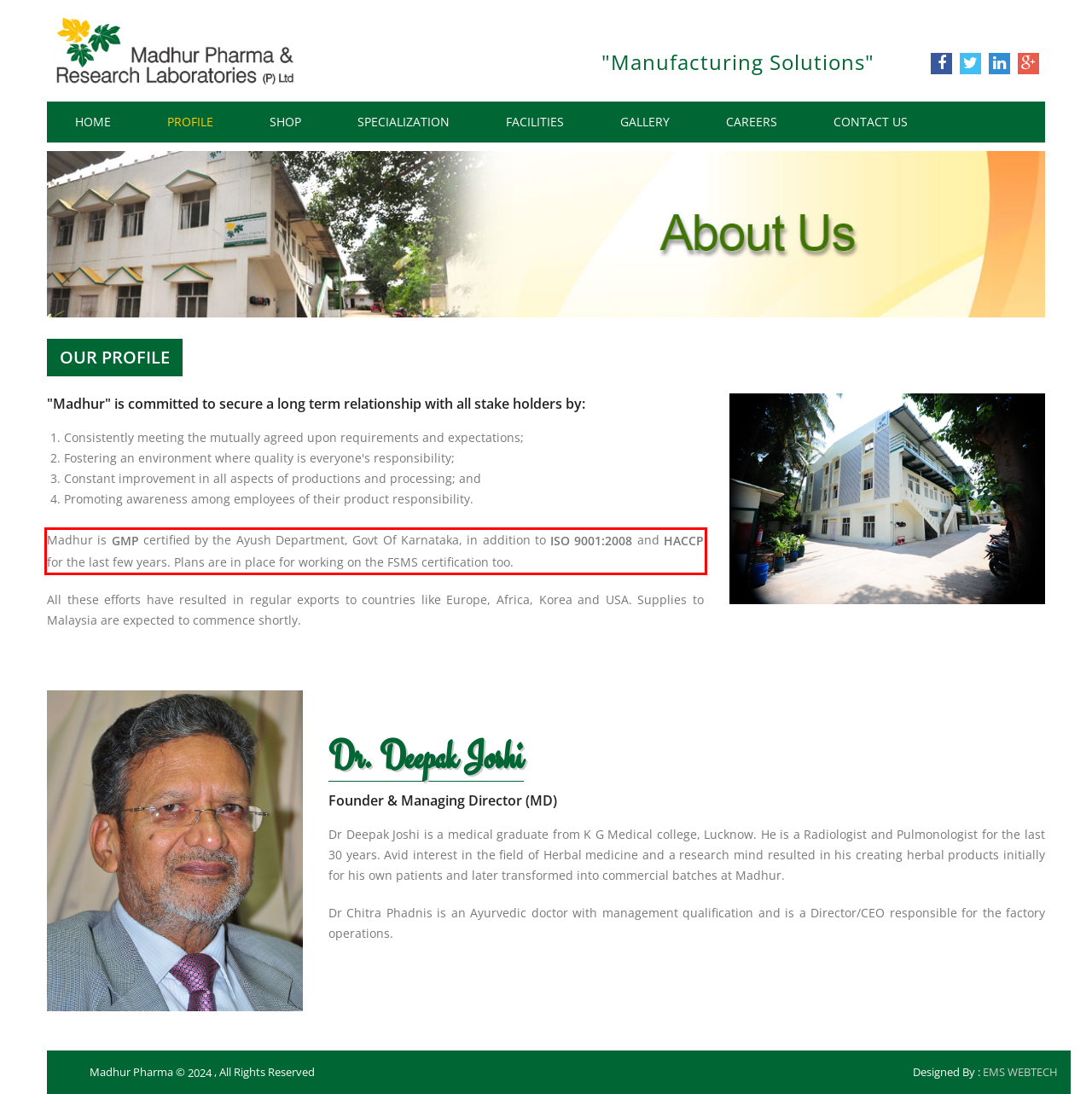Identify the text inside the red bounding box on the provided webpage screenshot by performing OCR.

Madhur is GMP certified by the Ayush Department, Govt Of Karnataka, in addition to ISO 9001:2008 and HACCP for the last few years. Plans are in place for working on the FSMS certification too.